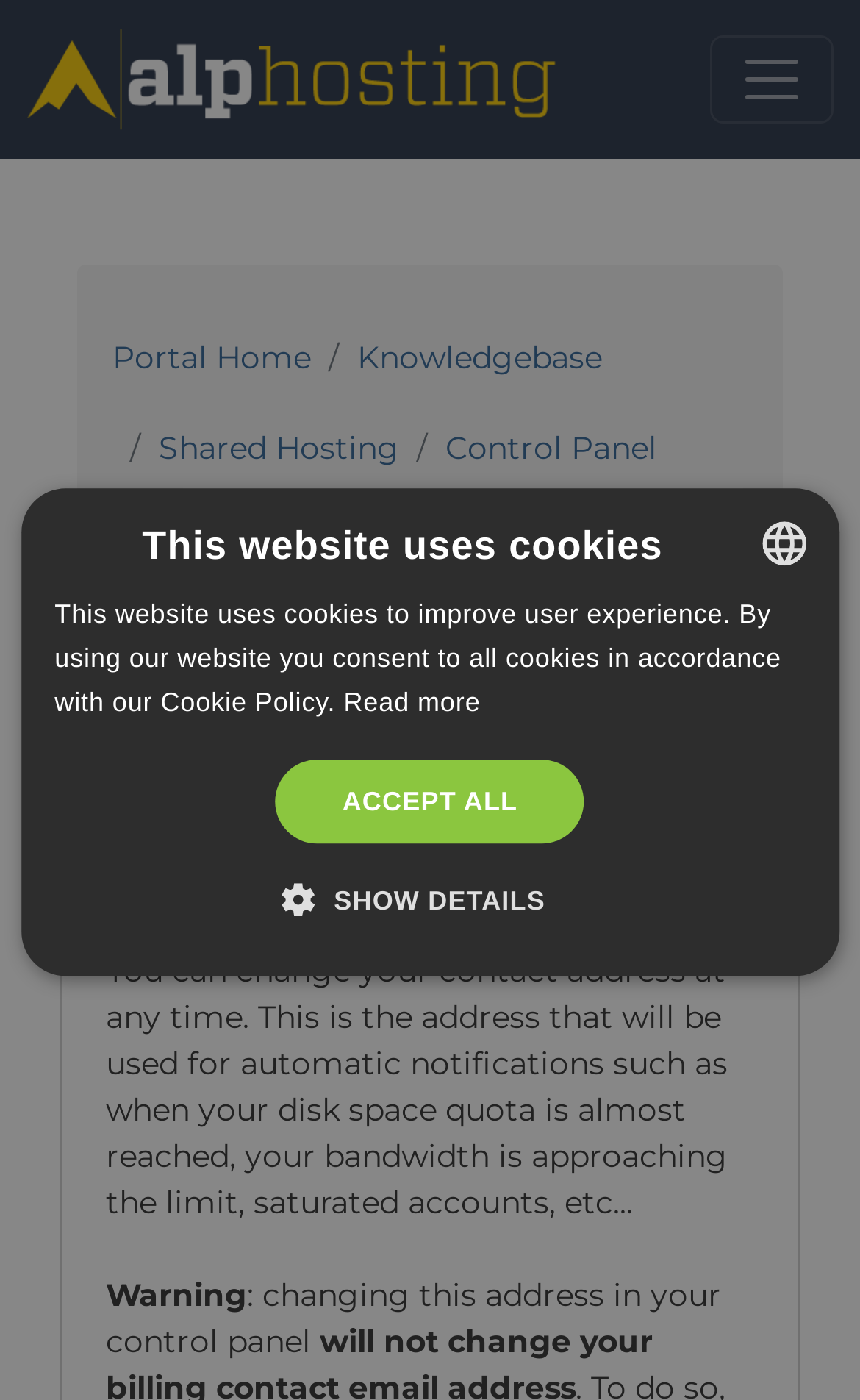Given the element description: "Show details Hide details", predict the bounding box coordinates of the UI element it refers to, using four float numbers between 0 and 1, i.e., [left, top, right, bottom].

[0.366, 0.626, 0.634, 0.658]